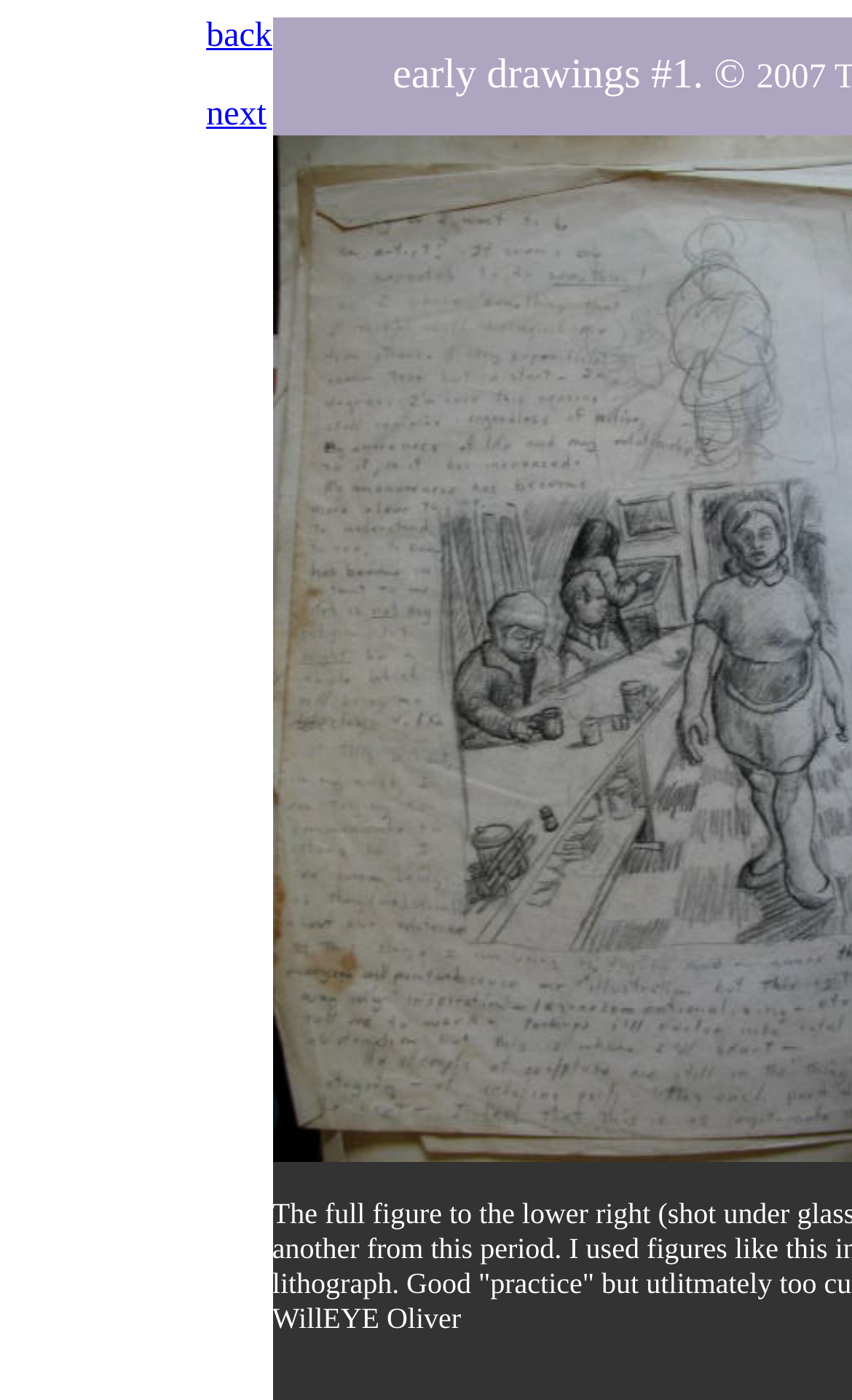Determine the bounding box coordinates in the format (top-left x, top-left y, bottom-right x, bottom-right y). Ensure all values are floating point numbers between 0 and 1. Identify the bounding box of the UI element described by: back

[0.242, 0.012, 0.319, 0.039]